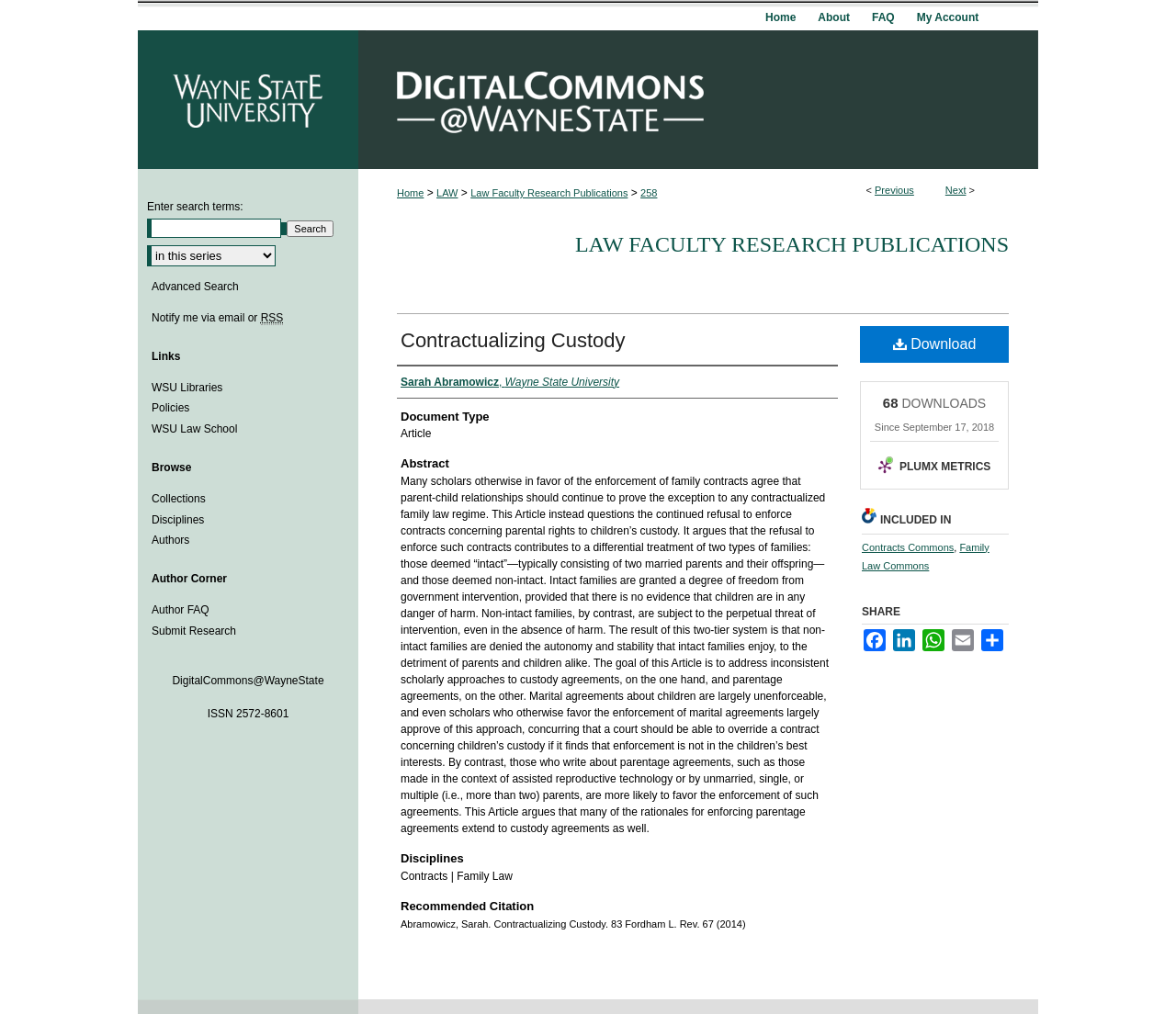Respond with a single word or phrase to the following question:
What is the title of the article?

Contractualizing Custody